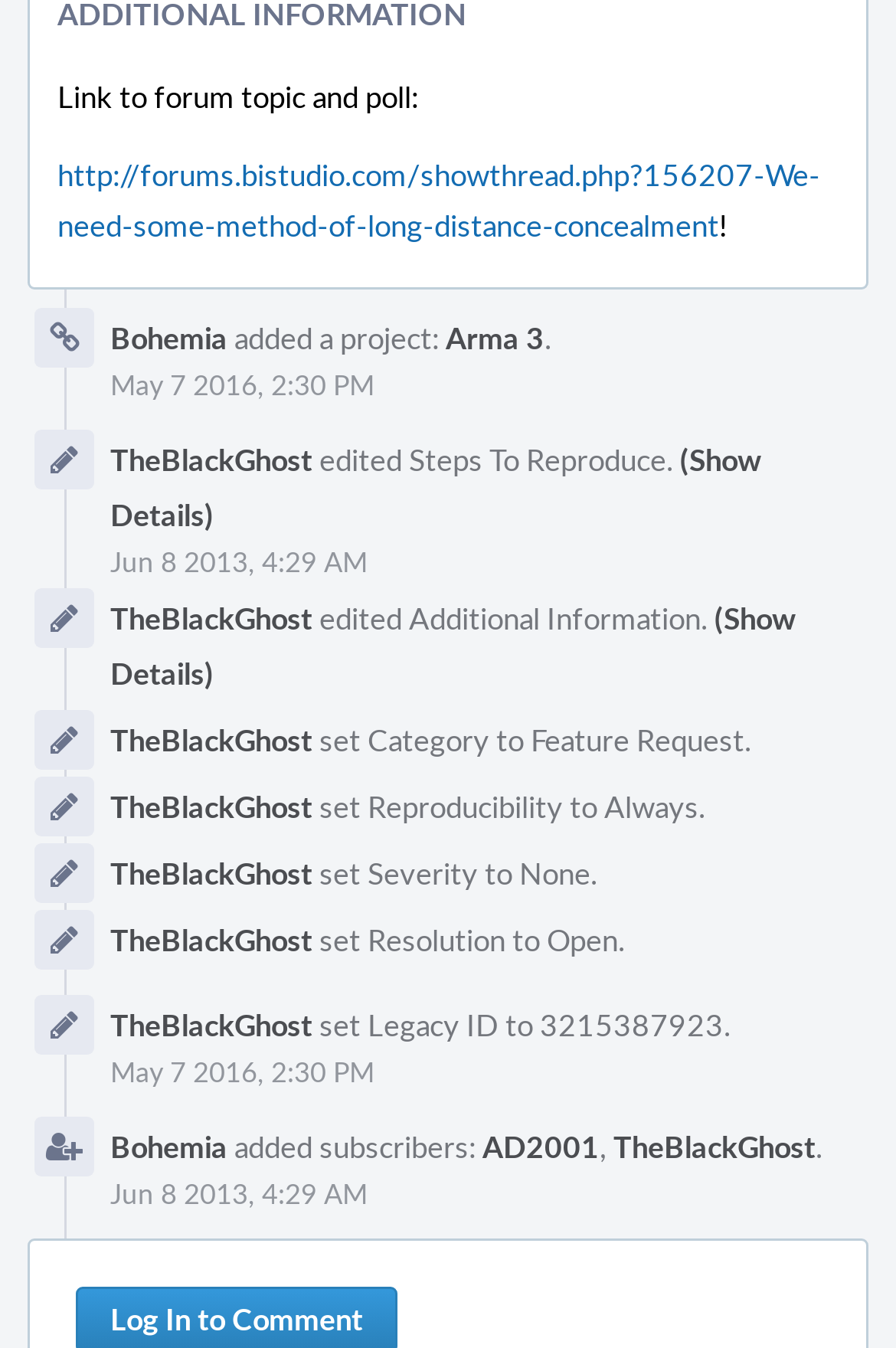Please find the bounding box coordinates of the clickable region needed to complete the following instruction: "View 2 Ply Silicone Duct Hose". The bounding box coordinates must consist of four float numbers between 0 and 1, i.e., [left, top, right, bottom].

None